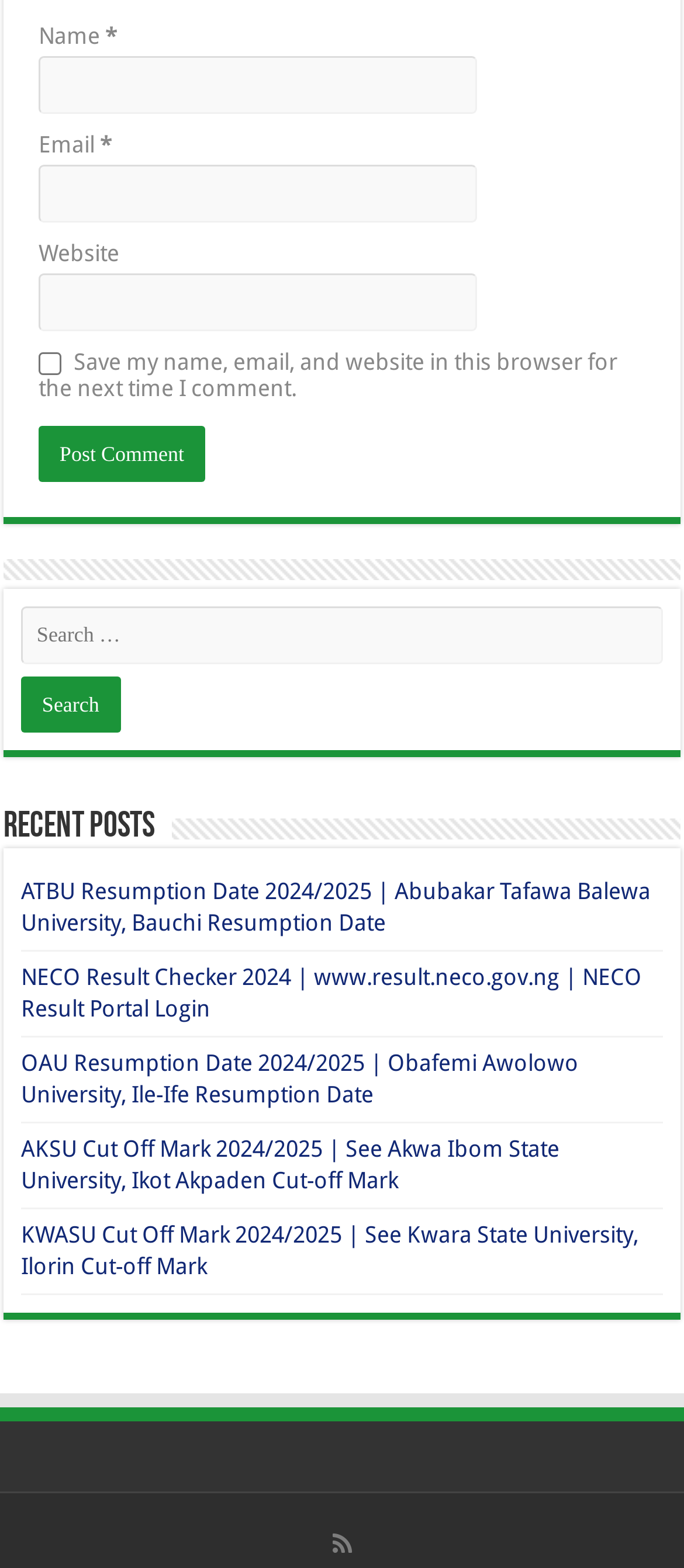Identify the bounding box coordinates of the clickable region to carry out the given instruction: "Search for something".

[0.031, 0.387, 0.969, 0.424]